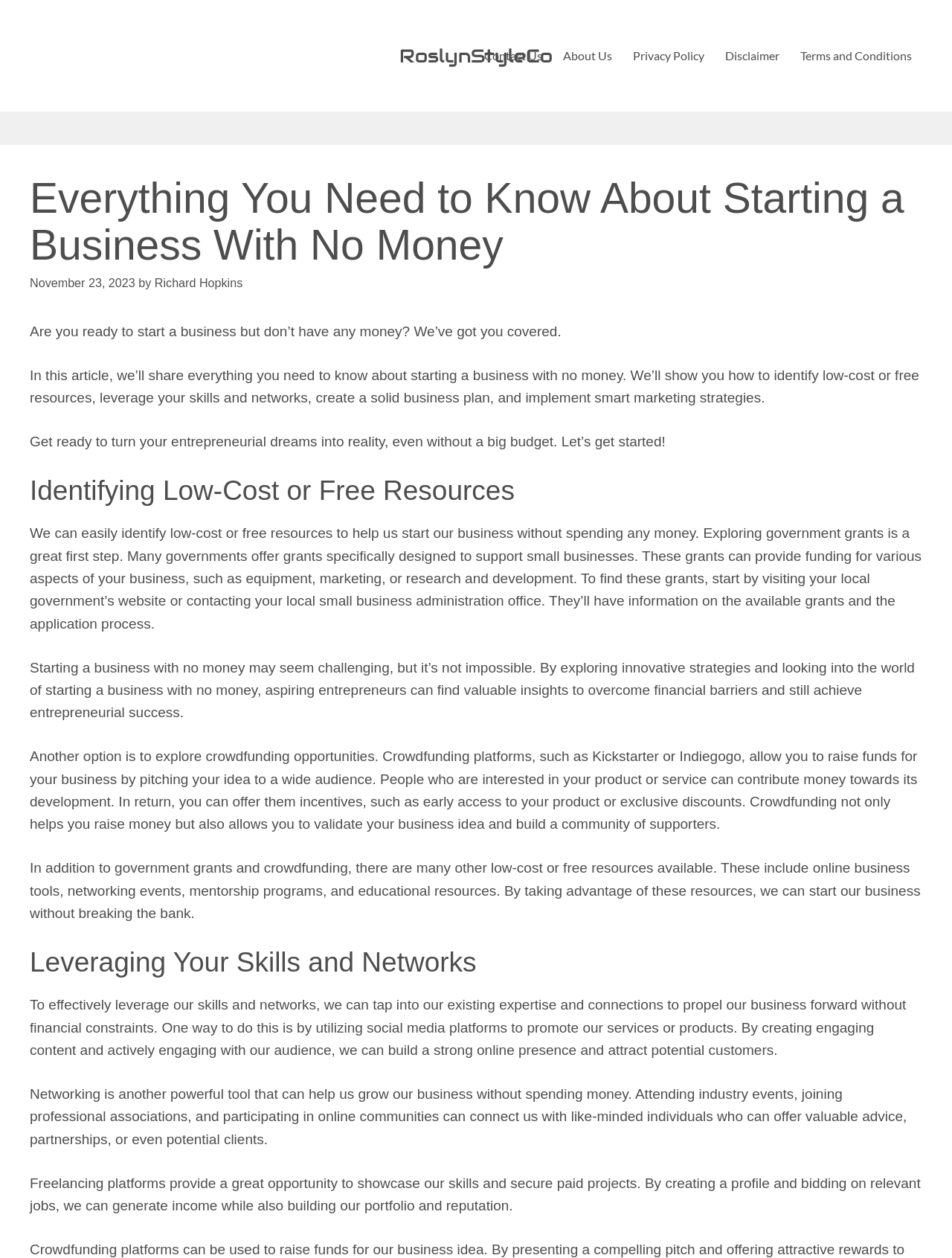Refer to the image and provide an in-depth answer to the question:
What is the topic of the first section?

I determined the topic of the first section by looking at the heading element, which contains the text 'Identifying Low-Cost or Free Resources'. This heading indicates the topic of the section that follows.